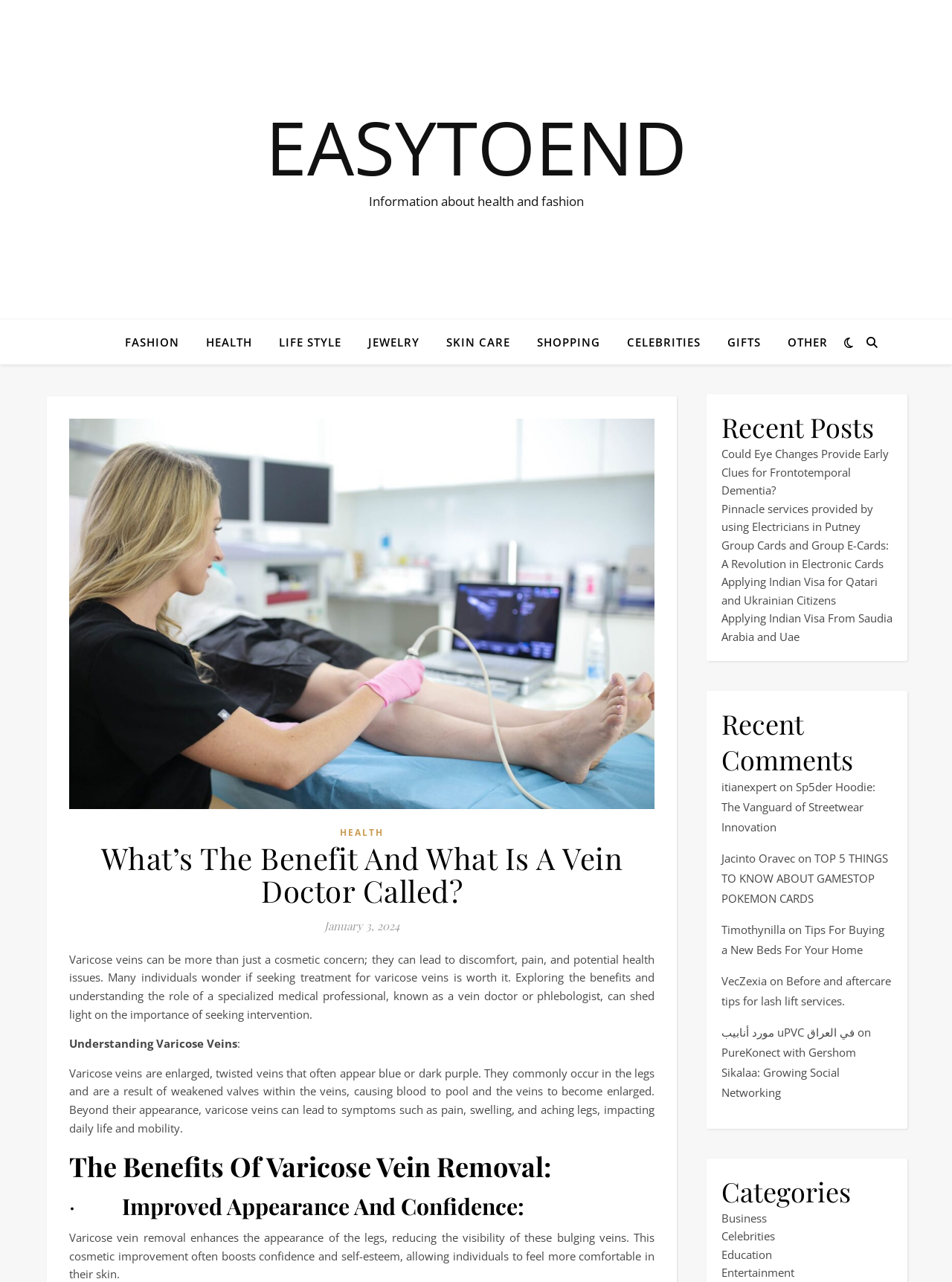Find the bounding box coordinates for the UI element that matches this description: "مورد أنابيب uPVC في العراق".

[0.758, 0.799, 0.898, 0.811]